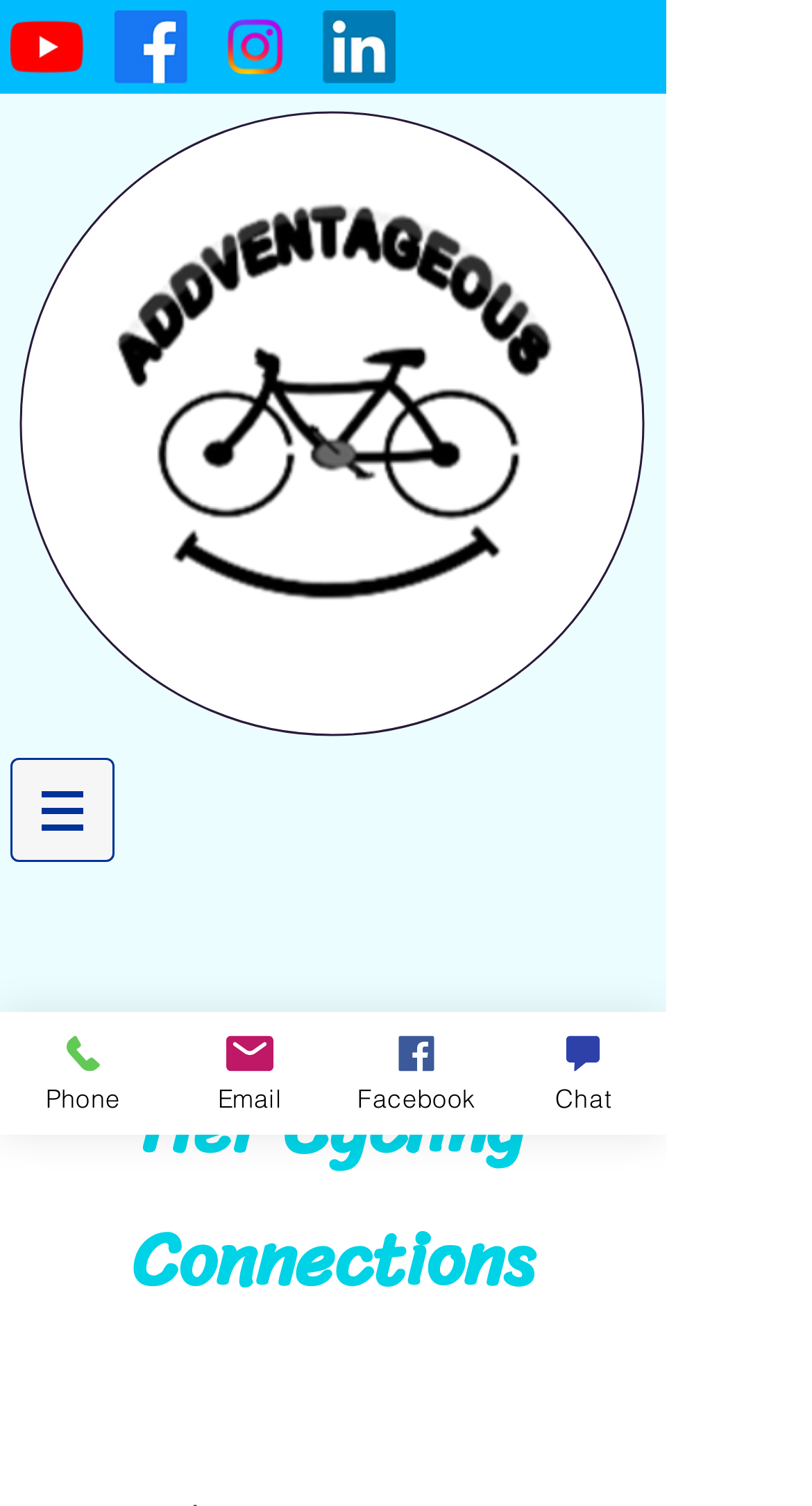Please provide the main heading of the webpage content.

Her Cycling Connections